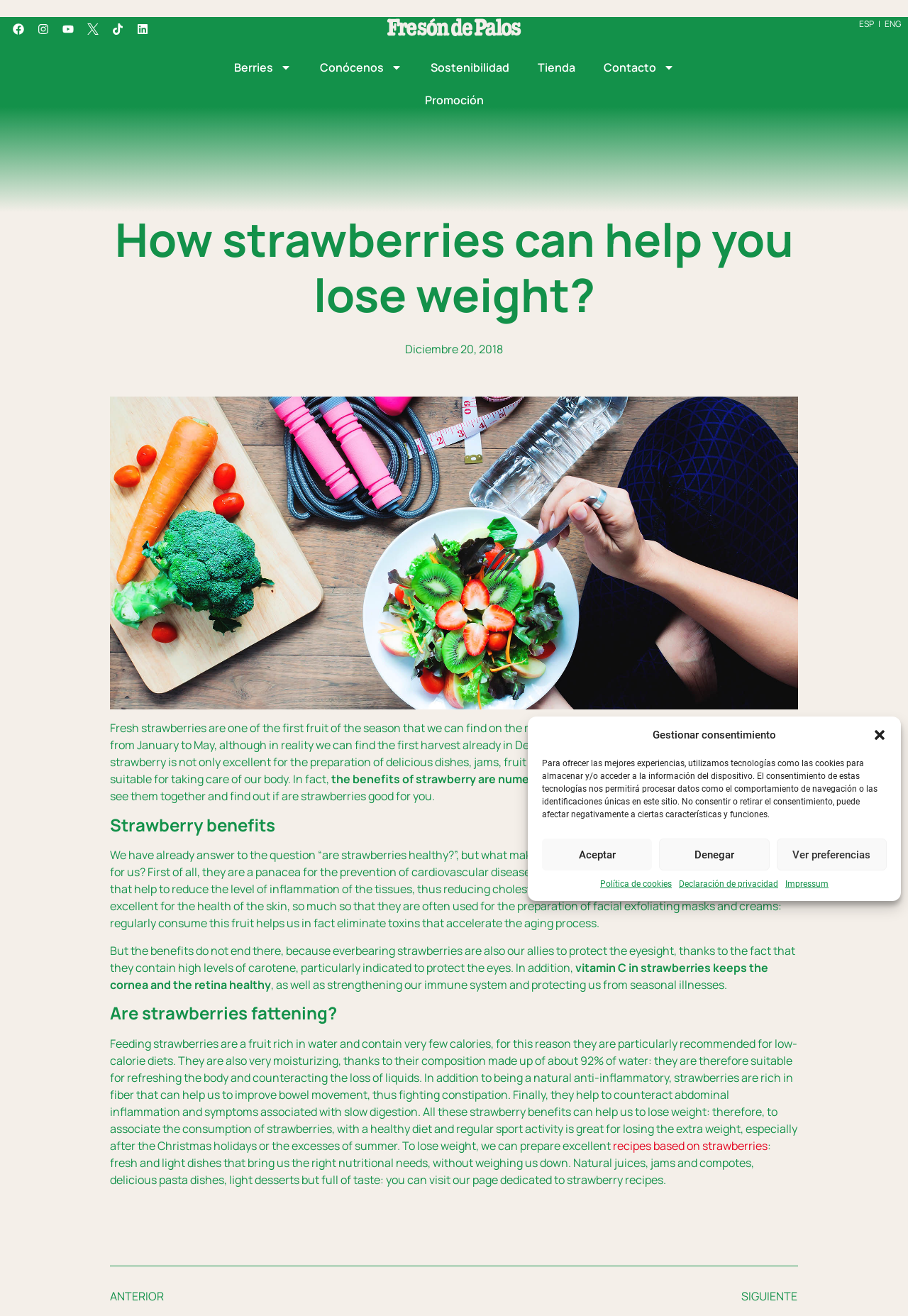Determine the bounding box coordinates of the clickable element to achieve the following action: 'Learn more about recipes based on strawberries'. Provide the coordinates as four float values between 0 and 1, formatted as [left, top, right, bottom].

[0.675, 0.865, 0.845, 0.877]